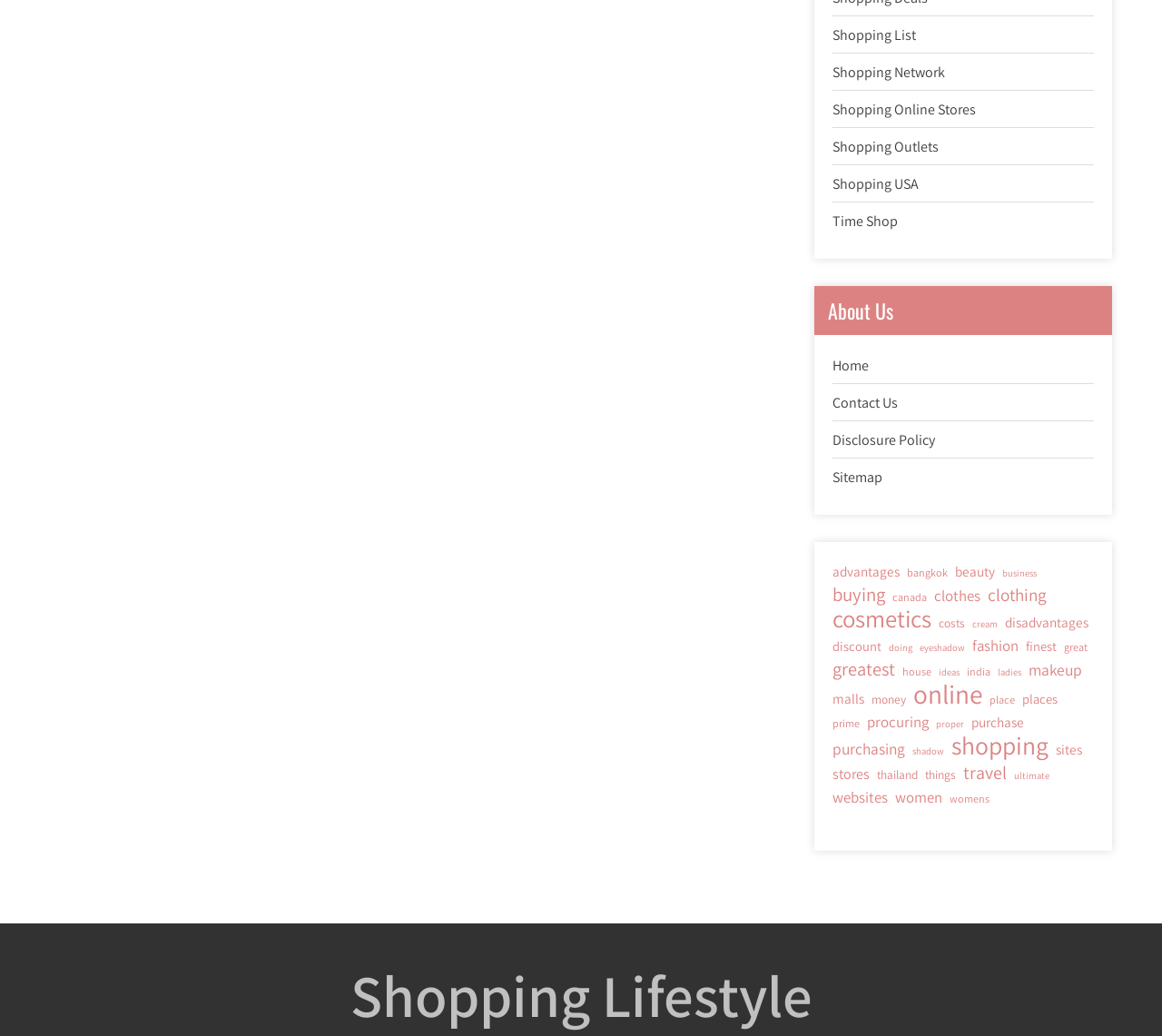Please find the bounding box coordinates of the clickable region needed to complete the following instruction: "View advantages". The bounding box coordinates must consist of four float numbers between 0 and 1, i.e., [left, top, right, bottom].

[0.717, 0.541, 0.775, 0.562]